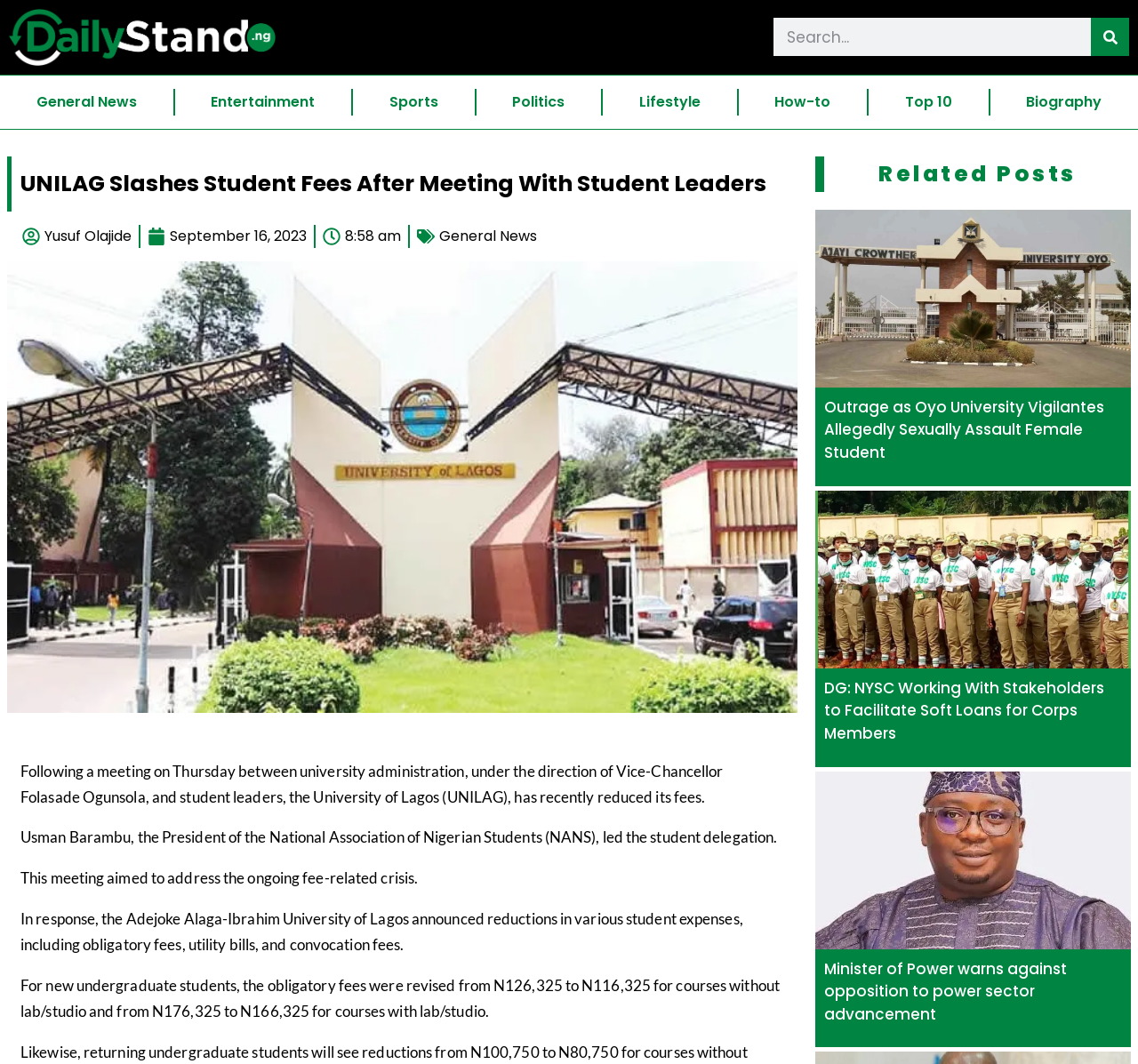How many related posts are listed on the webpage?
Give a thorough and detailed response to the question.

I counted the number of related posts by identifying the elements with the 'heading' type and the text 'Related Posts' as the parent element. I found four related posts listed under the 'Related Posts' heading.